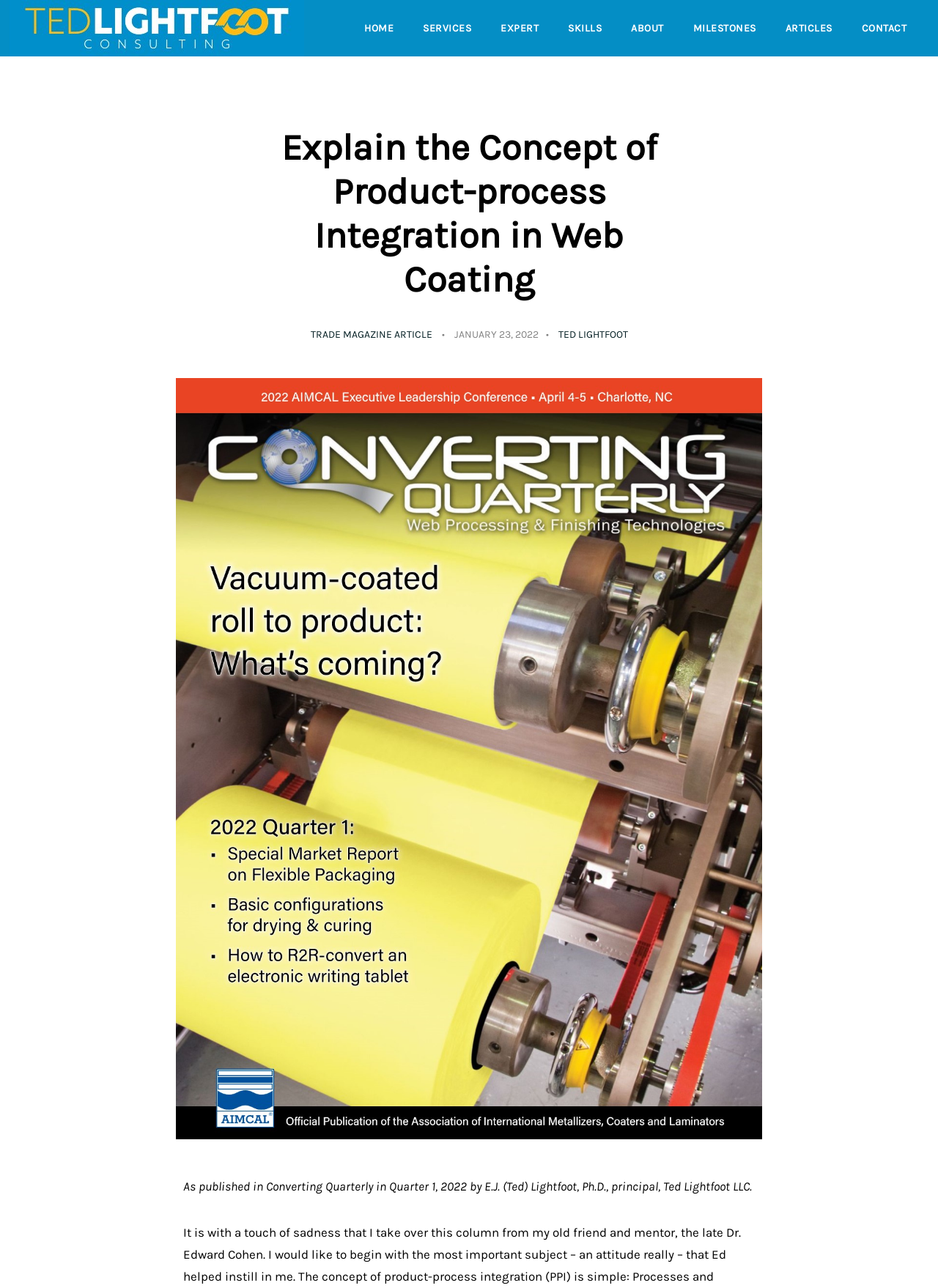Locate the bounding box of the user interface element based on this description: "Trade Magazine Article".

[0.331, 0.255, 0.461, 0.265]